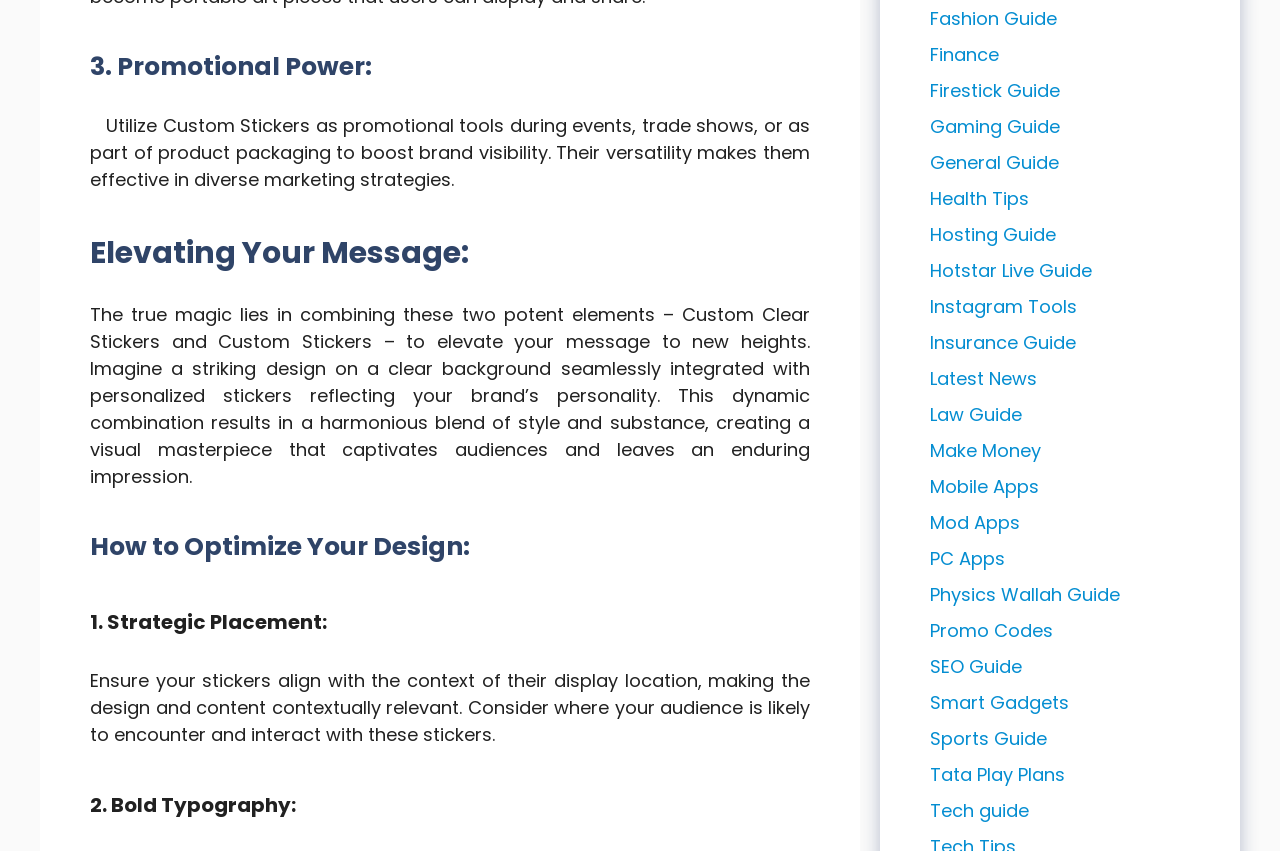Using the image as a reference, answer the following question in as much detail as possible:
What is the first step to optimize sticker design?

According to the webpage, the first step to optimize sticker design is strategic placement, which involves ensuring that the stickers align with the context of their display location, making the design and content contextually relevant. This is stated in the heading '1. Strategic Placement:' and the subsequent StaticText element.